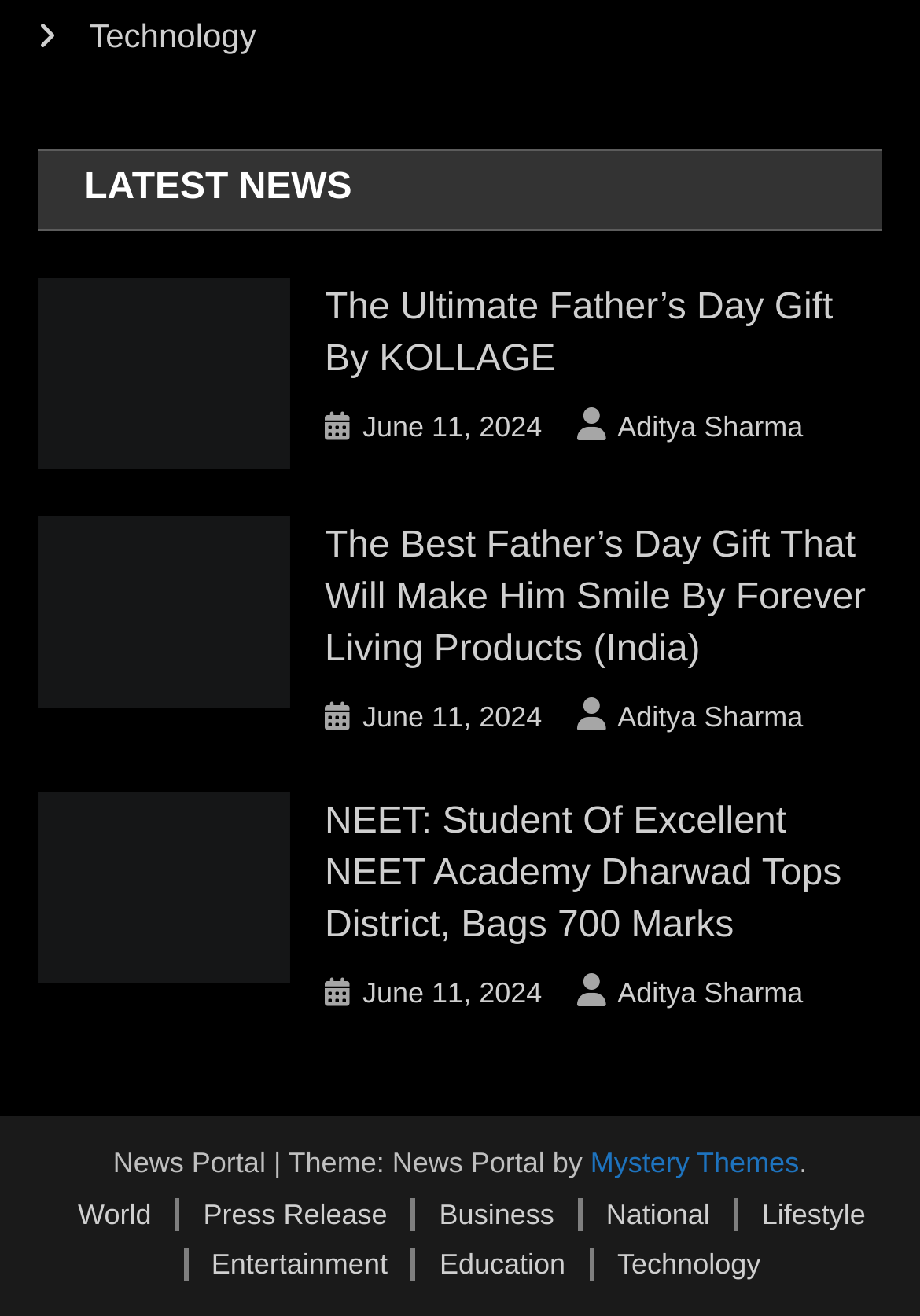Please locate the clickable area by providing the bounding box coordinates to follow this instruction: "View the article 'The Ultimate Father’s Day Gift By KOLLAGE'".

[0.353, 0.215, 0.96, 0.294]